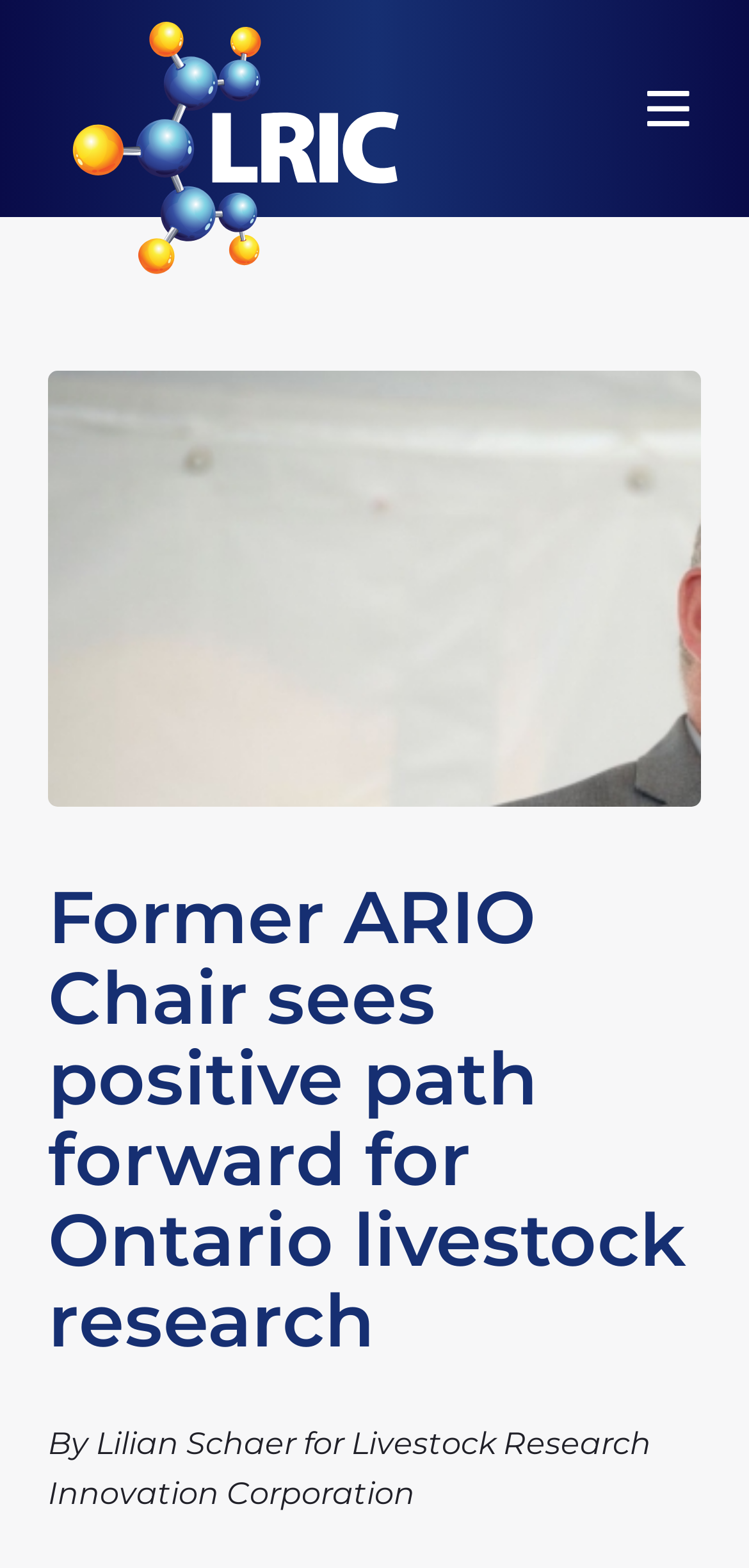Provide a thorough description of the webpage you see.

The webpage is about an article from Livestock Research Innovation Corporation. At the top left, there is a link and an image with the same name as the corporation, which suggests it might be a logo. 

On the top right, there is a button with an icon. Below the logo, there is a heading that reads "Former ARIO Chair sees positive path forward for Ontario livestock research", which is the title of the article. 

Below the title, there is a static text that indicates the author of the article, "By Lilian Schaer for Livestock Research Innovation Corporation". 

In the middle of the page, there is another heading with an icon. On the right side of the page, there is a button with the text "CLOSE".